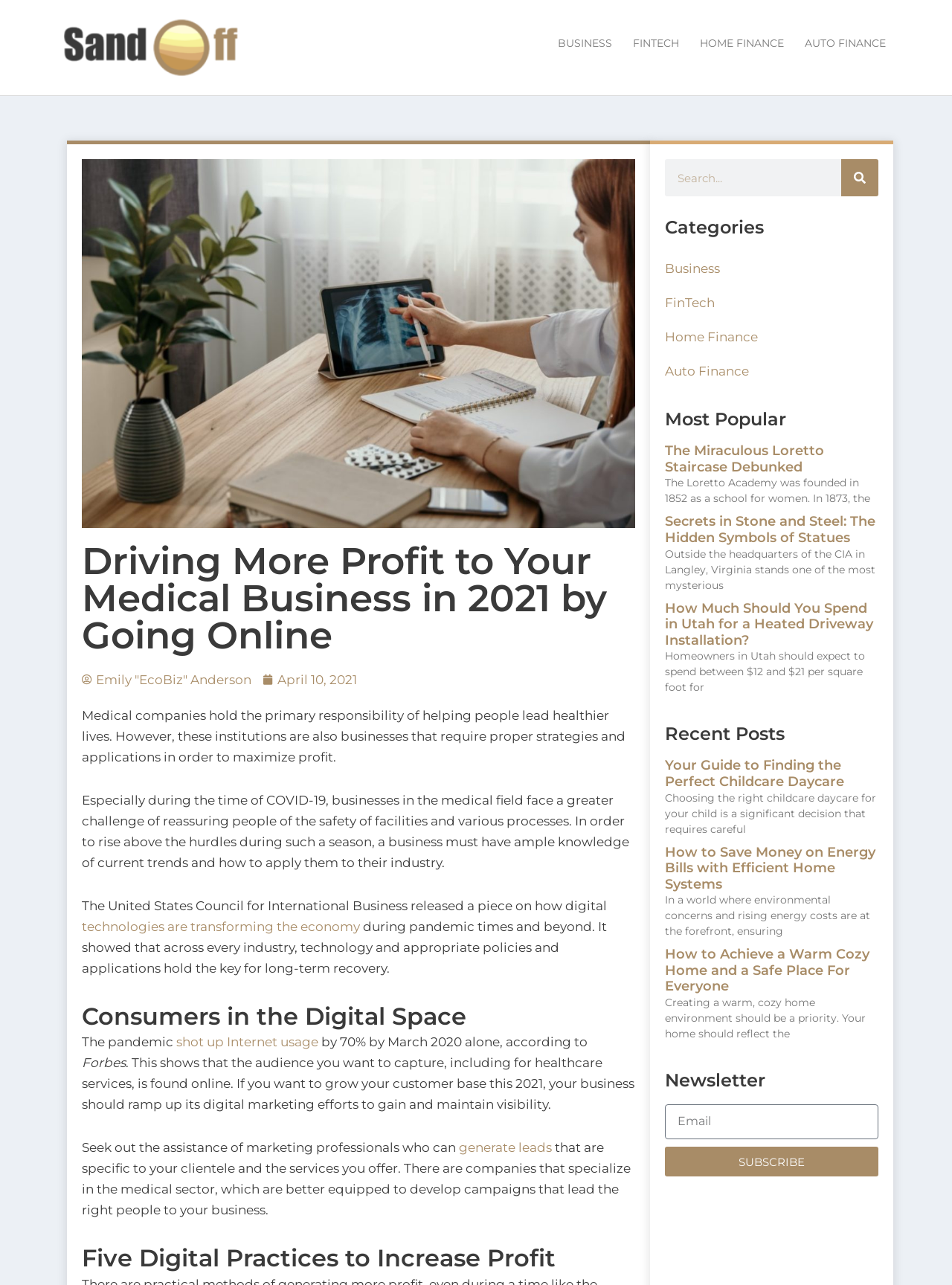What is the purpose of the search box?
Look at the image and provide a short answer using one word or a phrase.

To search the website